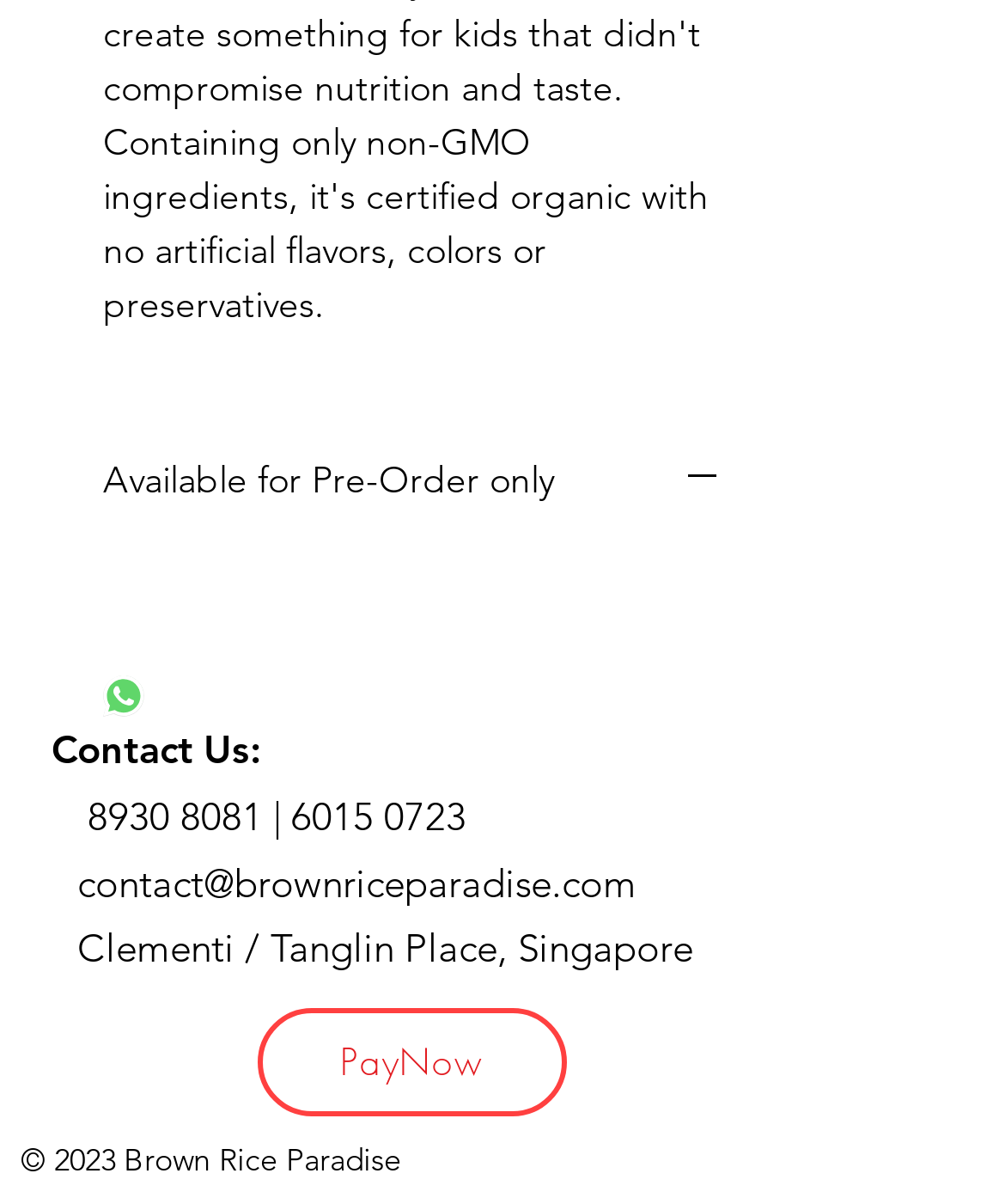With reference to the image, please provide a detailed answer to the following question: What is the location of the company?

The location of the company is mentioned at the bottom of the page, which is Clementi / Tanglin Place, Singapore.